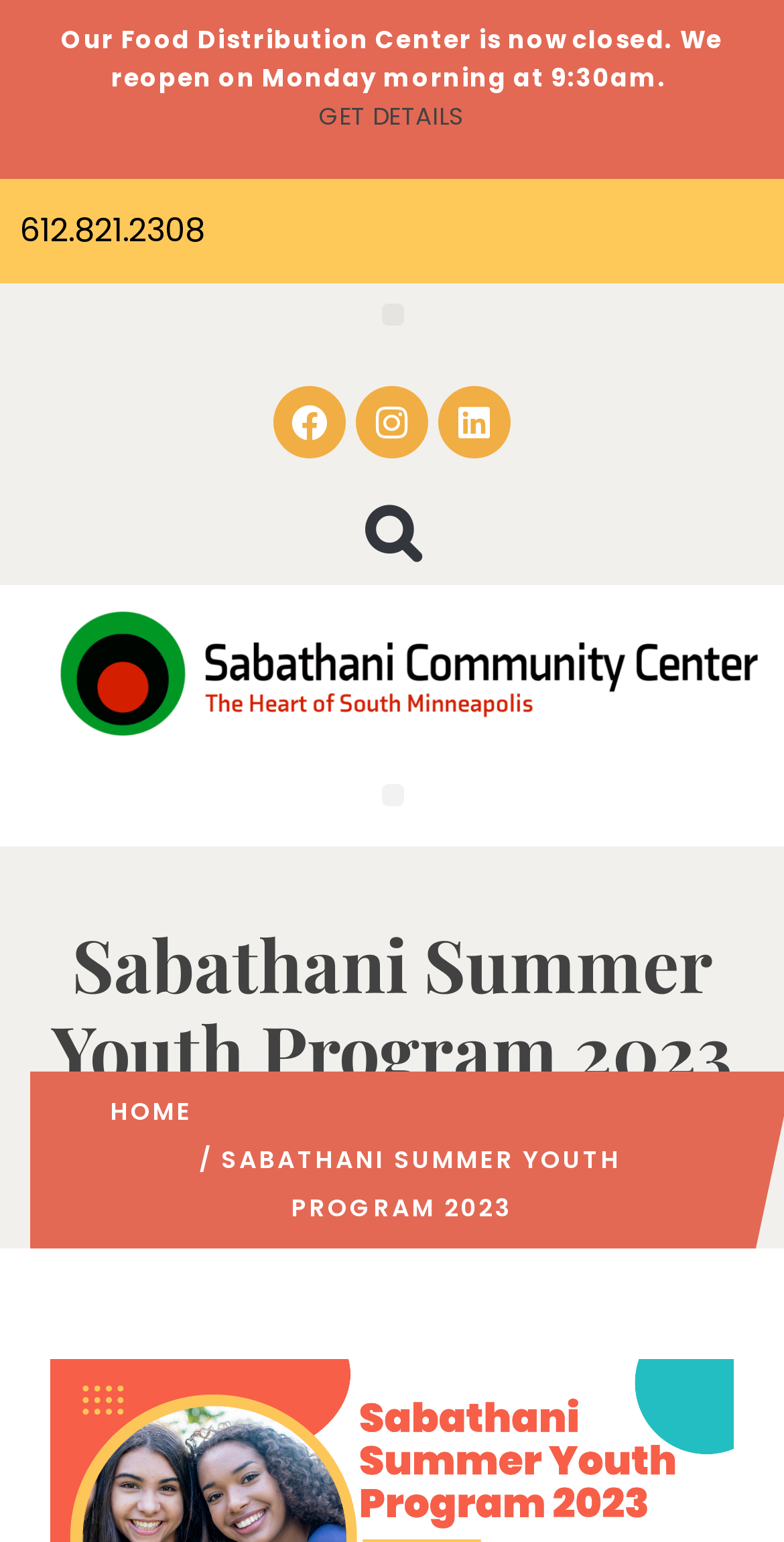Please provide the bounding box coordinates for the UI element as described: "Privacy Policy". The coordinates must be four floats between 0 and 1, represented as [left, top, right, bottom].

None